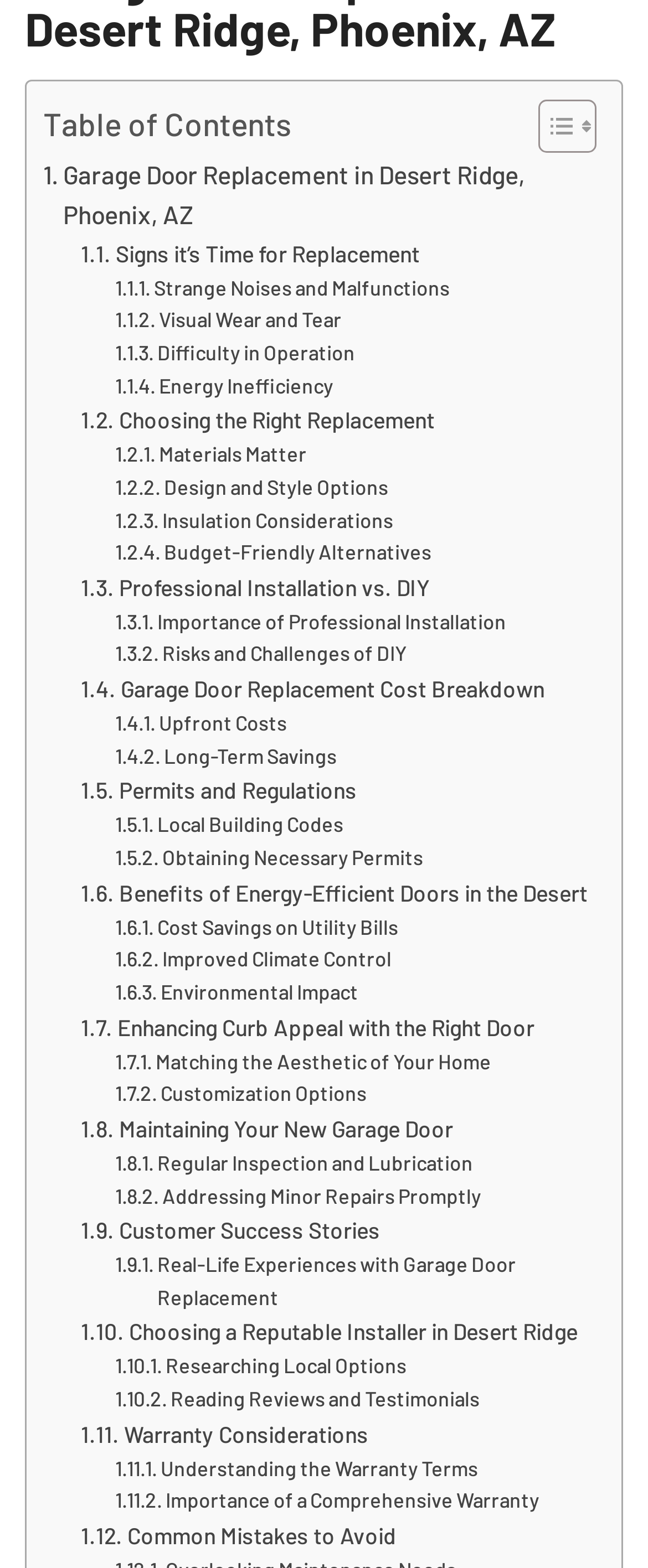Provide a brief response to the question below using a single word or phrase: 
How many links are there in the table of contents?

20